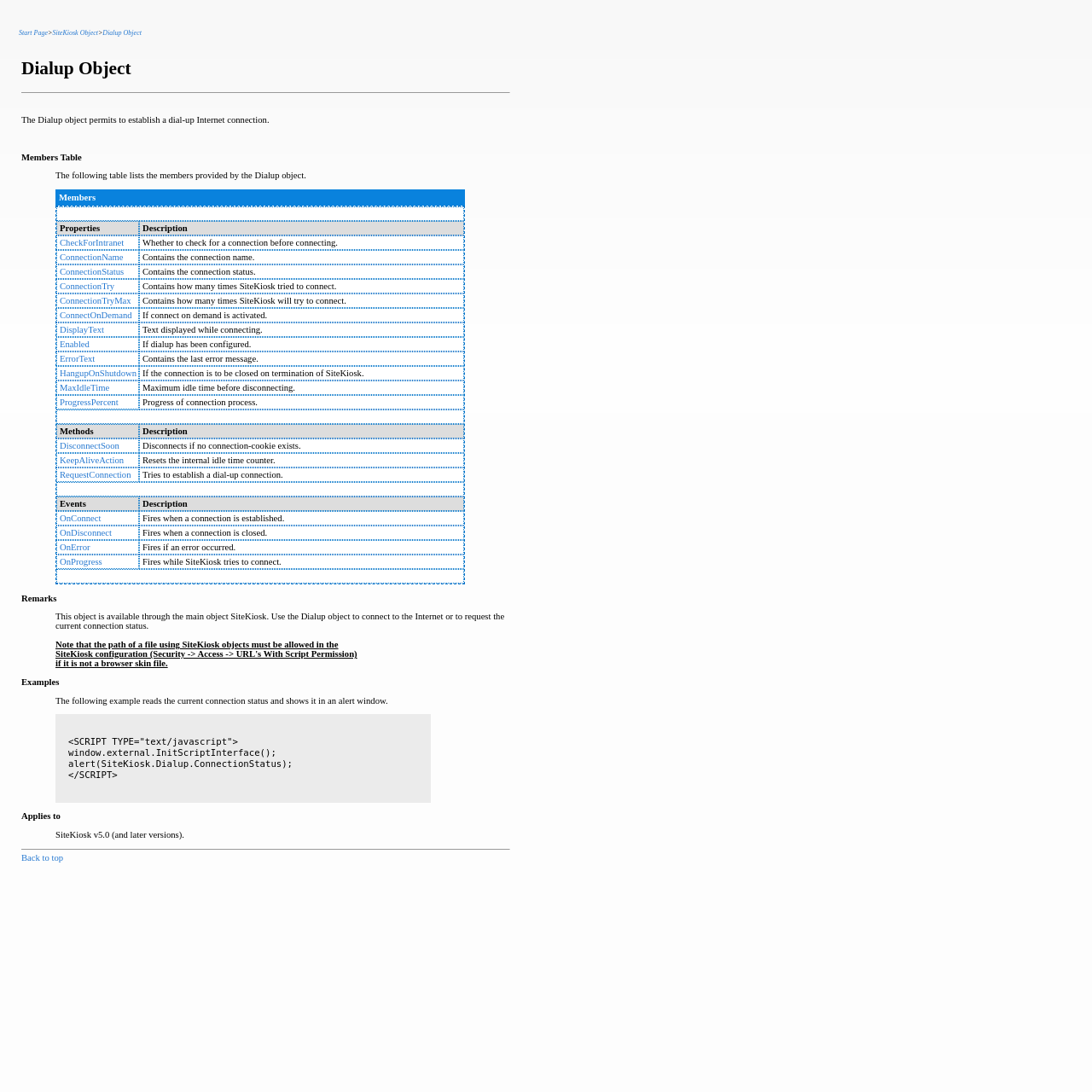Determine the bounding box coordinates of the target area to click to execute the following instruction: "Click SiteKiosk Object."

[0.048, 0.027, 0.09, 0.034]